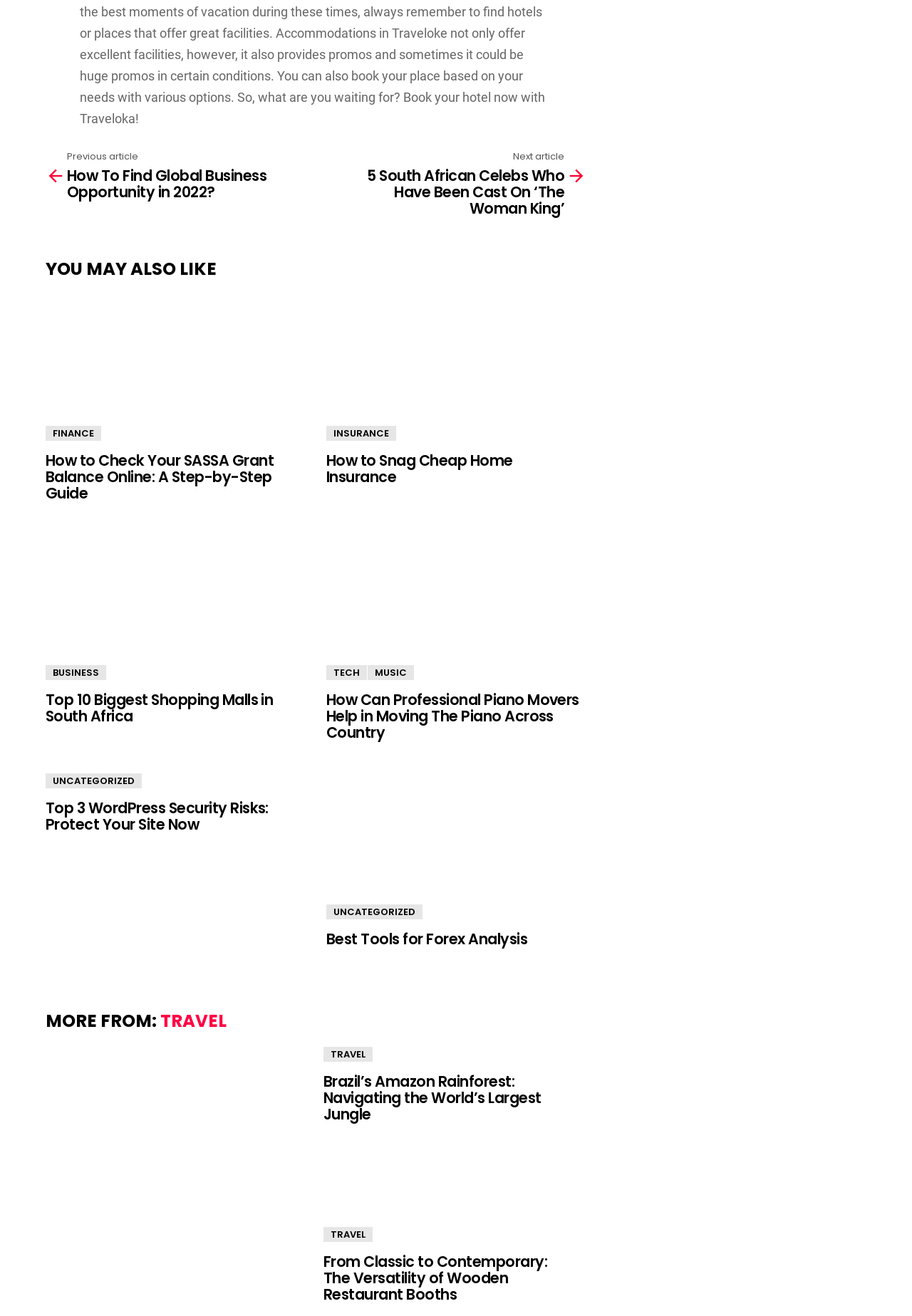Locate the bounding box coordinates of the segment that needs to be clicked to meet this instruction: "Read 'How to Check Your SASSA Grant Balance Online: A Step-by-Step Guide'".

[0.05, 0.335, 0.334, 0.381]